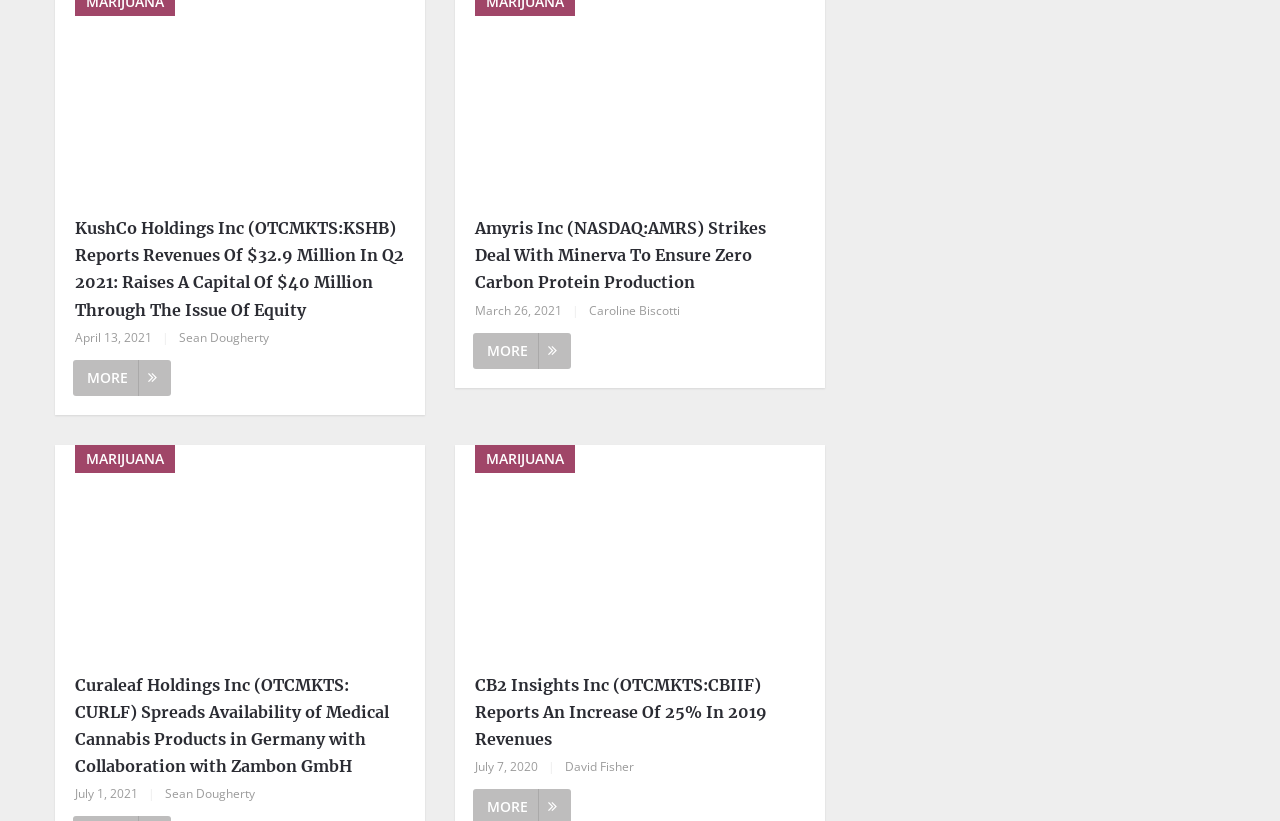Please locate the bounding box coordinates of the element that needs to be clicked to achieve the following instruction: "Read more about KushCo Holdings Inc". The coordinates should be four float numbers between 0 and 1, i.e., [left, top, right, bottom].

[0.057, 0.438, 0.134, 0.482]